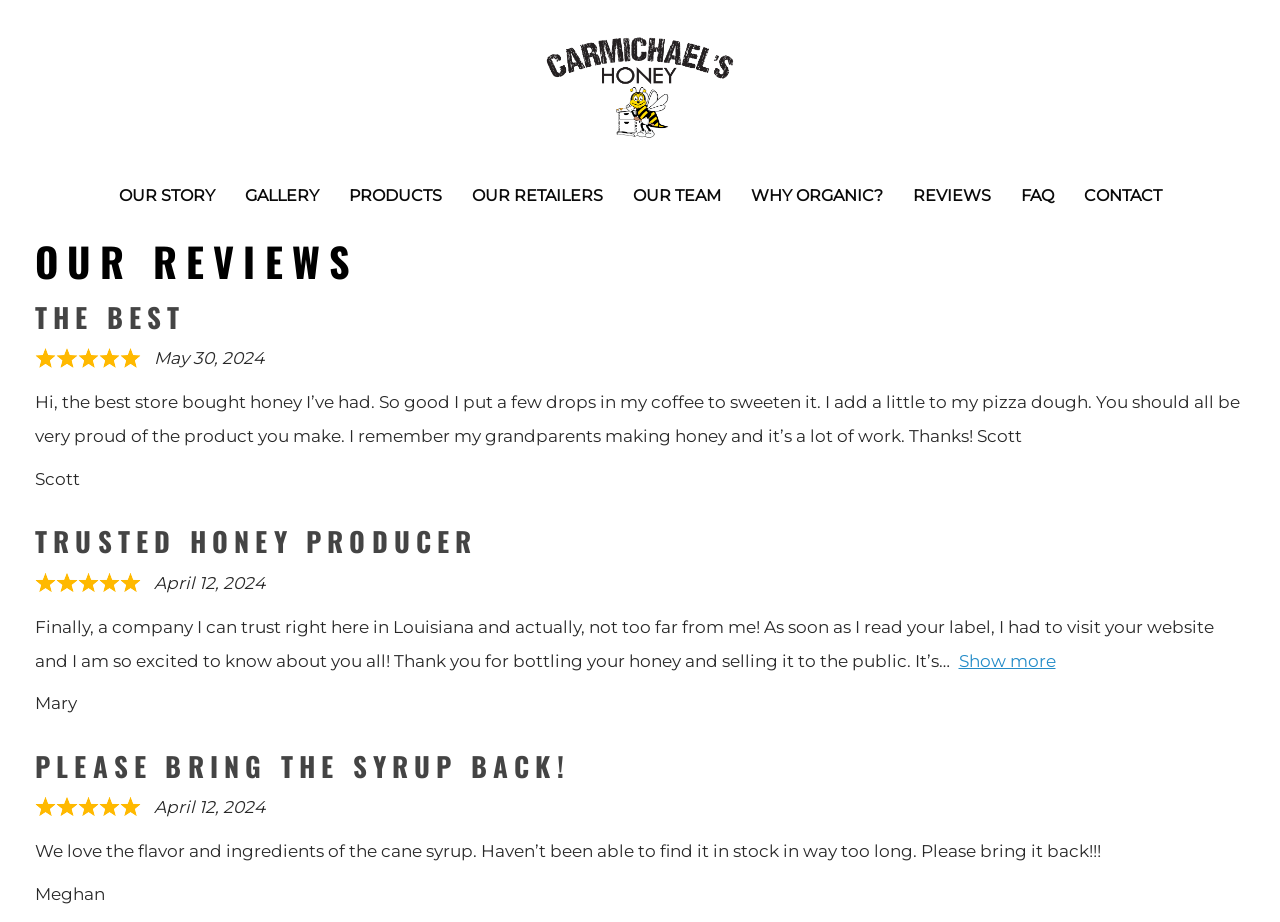Highlight the bounding box coordinates of the element that should be clicked to carry out the following instruction: "View REVIEWS". The coordinates must be given as four float numbers ranging from 0 to 1, i.e., [left, top, right, bottom].

[0.701, 0.204, 0.786, 0.221]